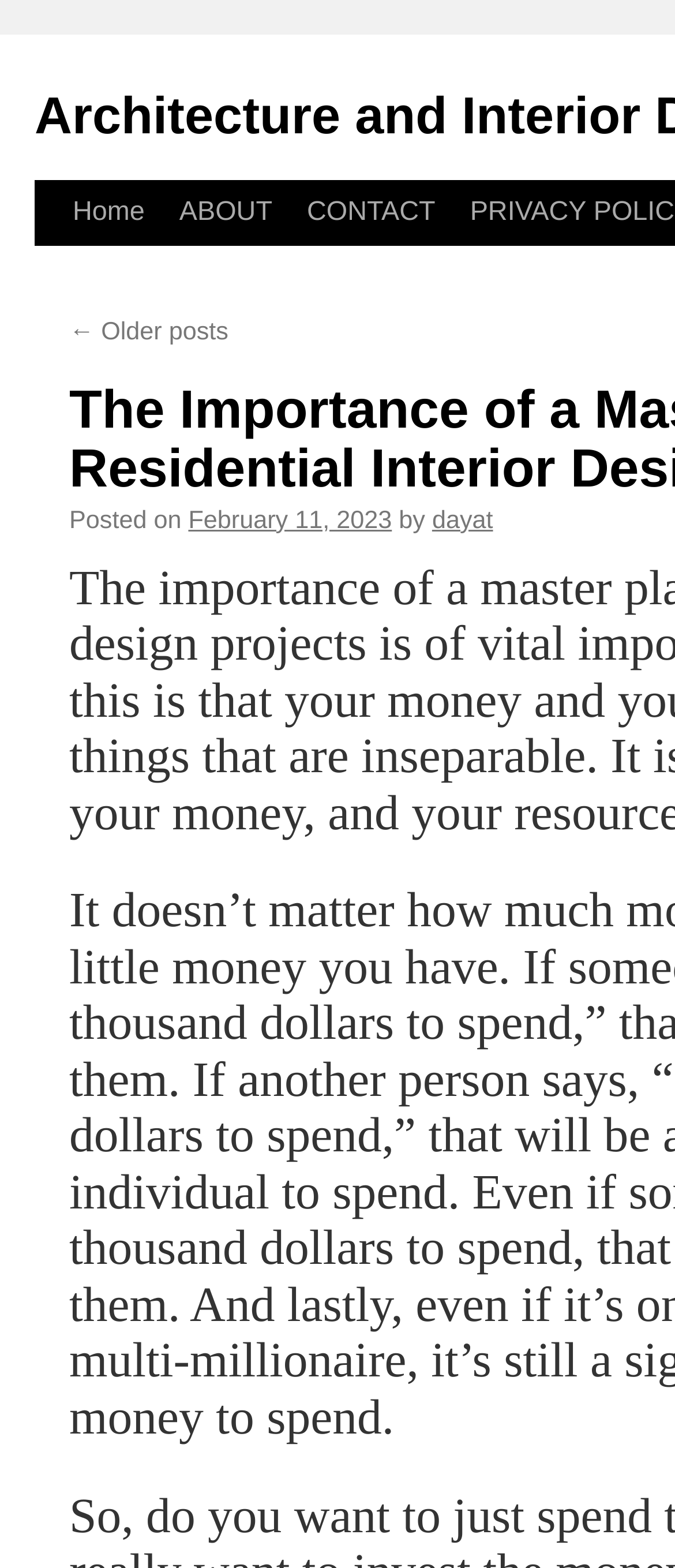How many navigation links are at the top of the page?
Please craft a detailed and exhaustive response to the question.

I counted the number of navigation links at the top of the page by looking at the link elements with the texts 'Home', 'ABOUT', and 'CONTACT'.